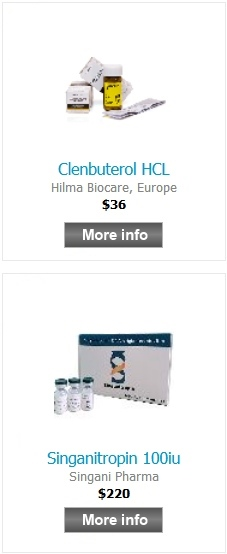What is the purpose of the 'More info' button?
Provide a thorough and detailed answer to the question.

The 'More info' button is present in each product section, encouraging users to click on it to learn more about the pharmaceutical products, Clenbuterol HCL and Singanitropin 100iu.